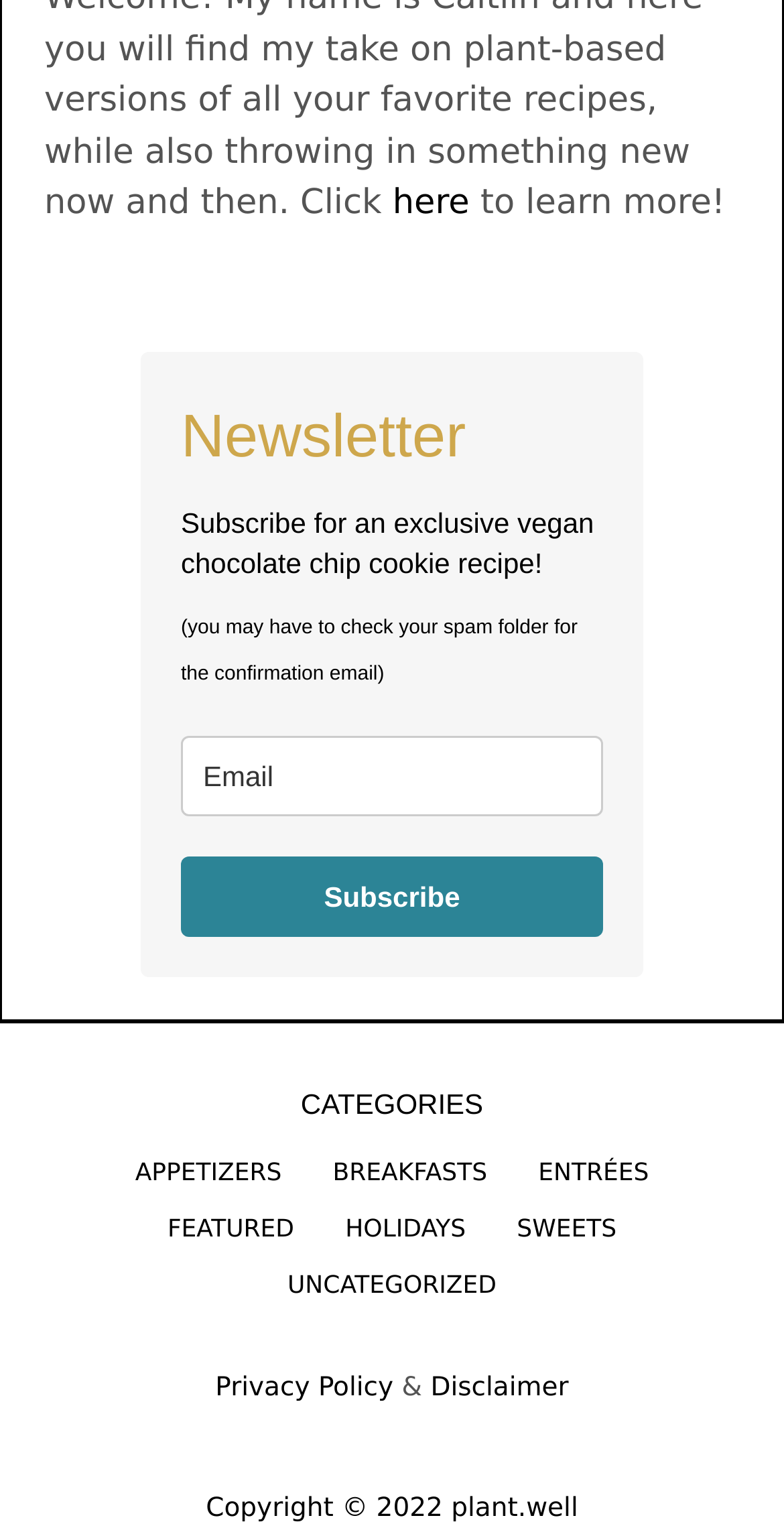Determine the bounding box coordinates of the region I should click to achieve the following instruction: "view privacy policy". Ensure the bounding box coordinates are four float numbers between 0 and 1, i.e., [left, top, right, bottom].

[0.275, 0.899, 0.502, 0.919]